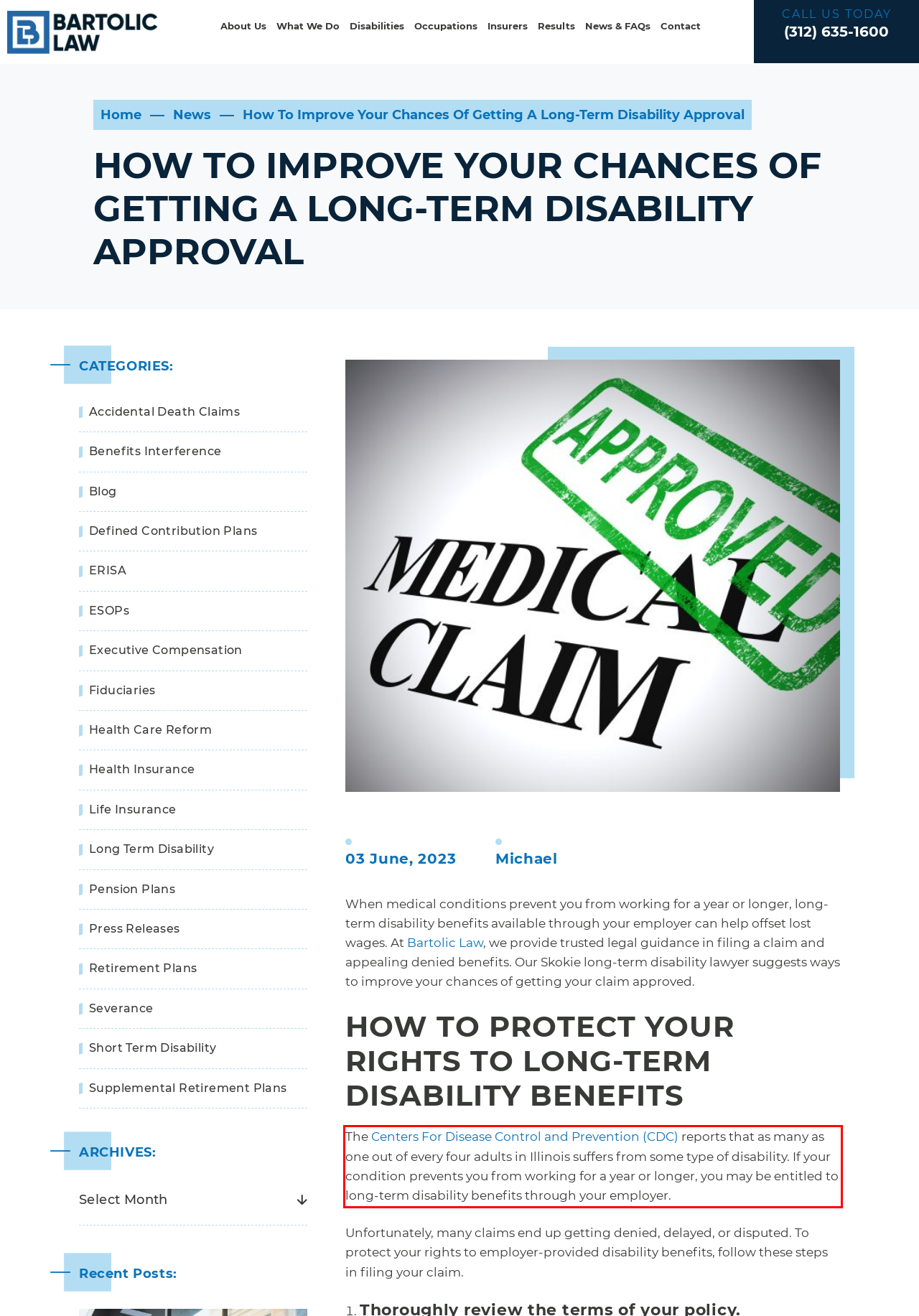Examine the webpage screenshot and use OCR to recognize and output the text within the red bounding box.

The Centers For Disease Control and Prevention (CDC) reports that as many as one out of every four adults in Illinois suffers from some type of disability. If your condition prevents you from working for a year or longer, you may be entitled to long-term disability benefits through your employer.